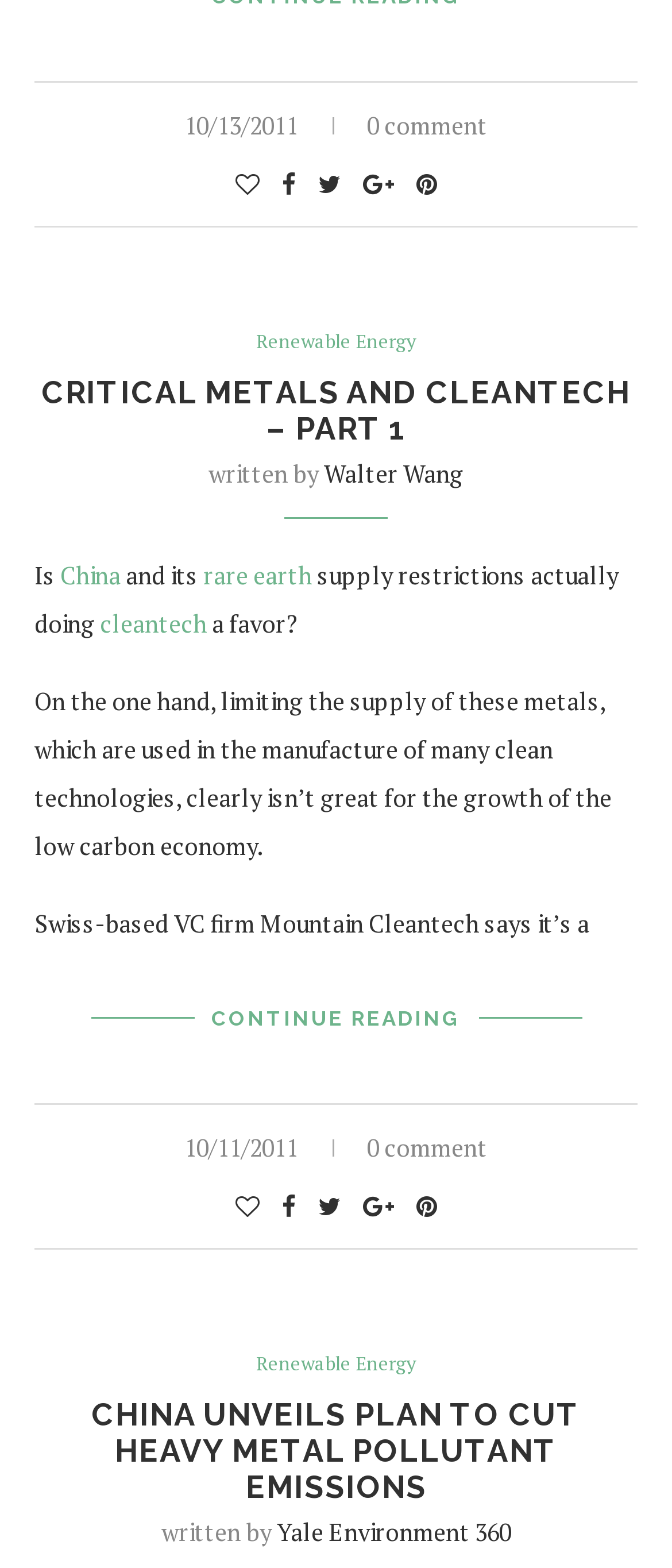Consider the image and give a detailed and elaborate answer to the question: 
What is the topic of the second article?

The topic of the second article can be inferred from the heading 'CHINA UNVEILS PLAN TO CUT HEAVY METAL POLLUTANT EMISSIONS' which is a link element inside the article section.